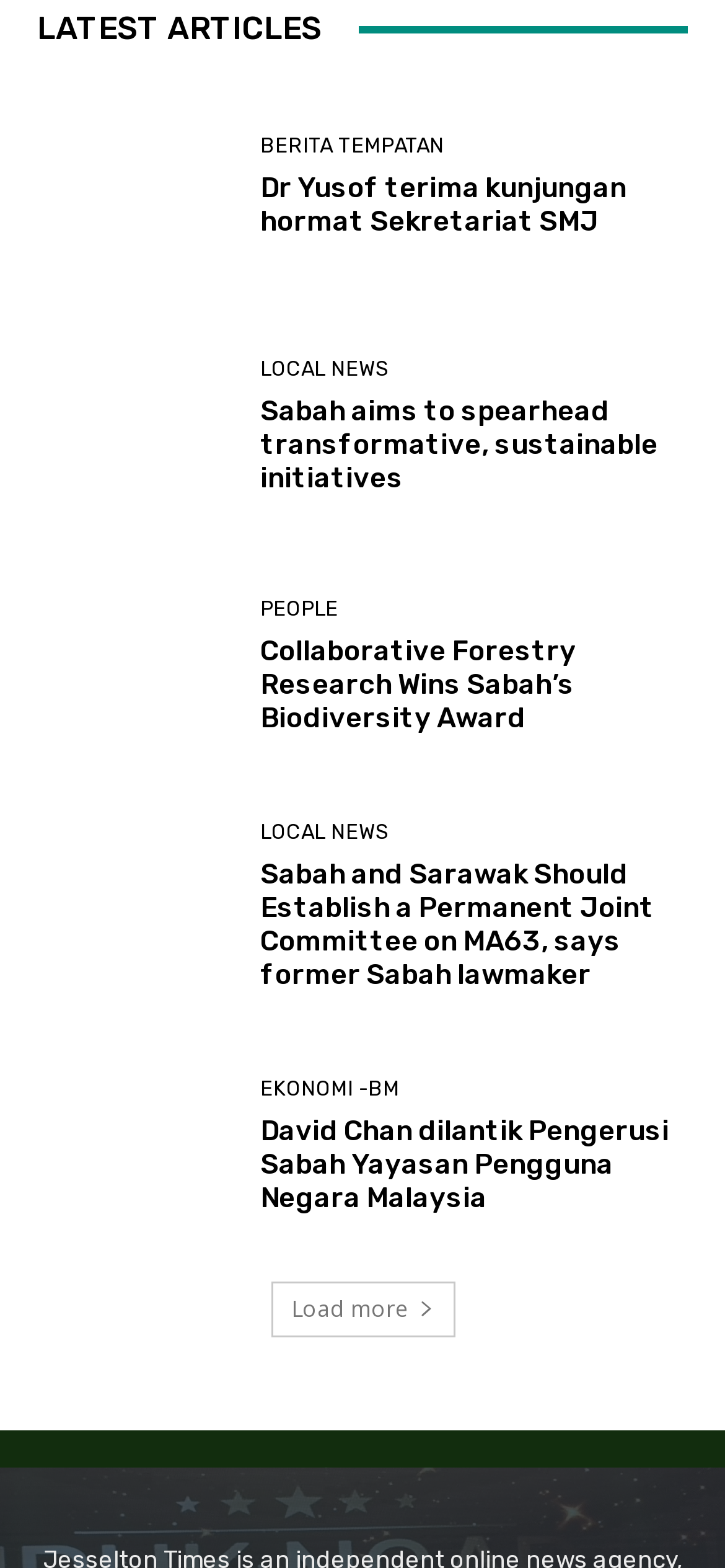Determine the bounding box coordinates of the element's region needed to click to follow the instruction: "Explore economy news in BM". Provide these coordinates as four float numbers between 0 and 1, formatted as [left, top, right, bottom].

[0.359, 0.688, 0.551, 0.701]